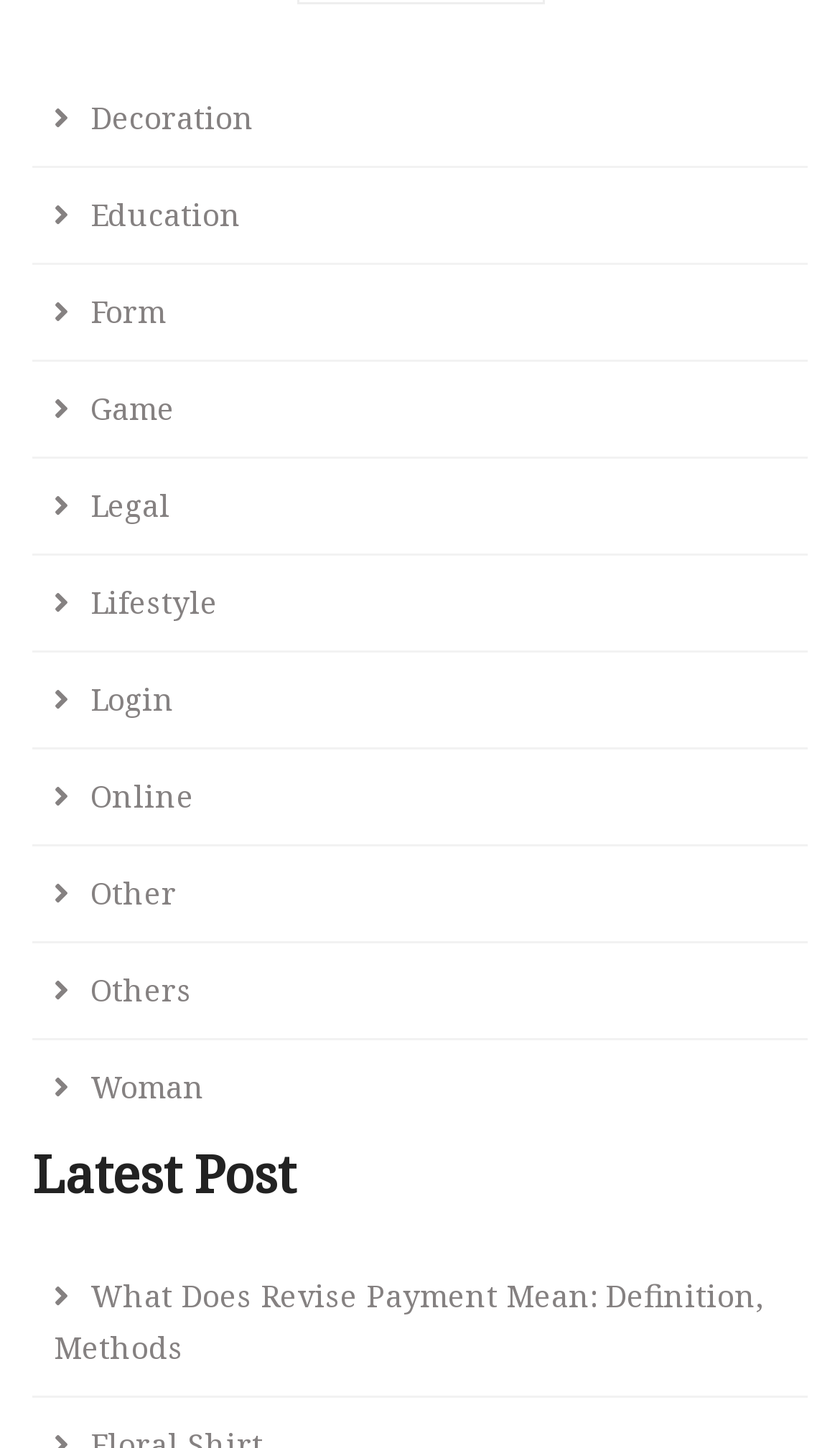How many links are there in the webpage? Refer to the image and provide a one-word or short phrase answer.

17